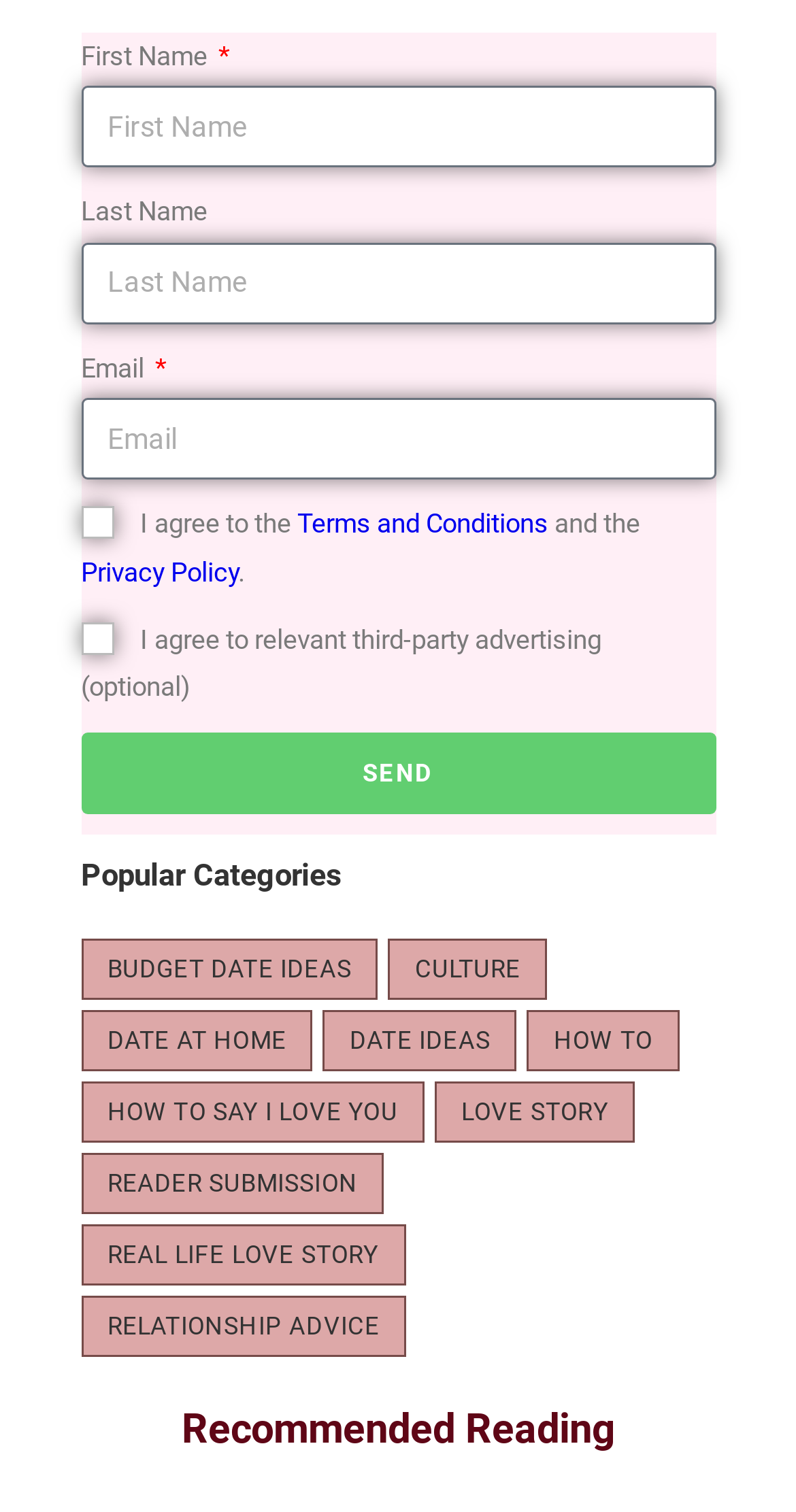What is the last link under 'Popular Categories'?
Based on the image, give a one-word or short phrase answer.

REAL LIFE LOVE STORY